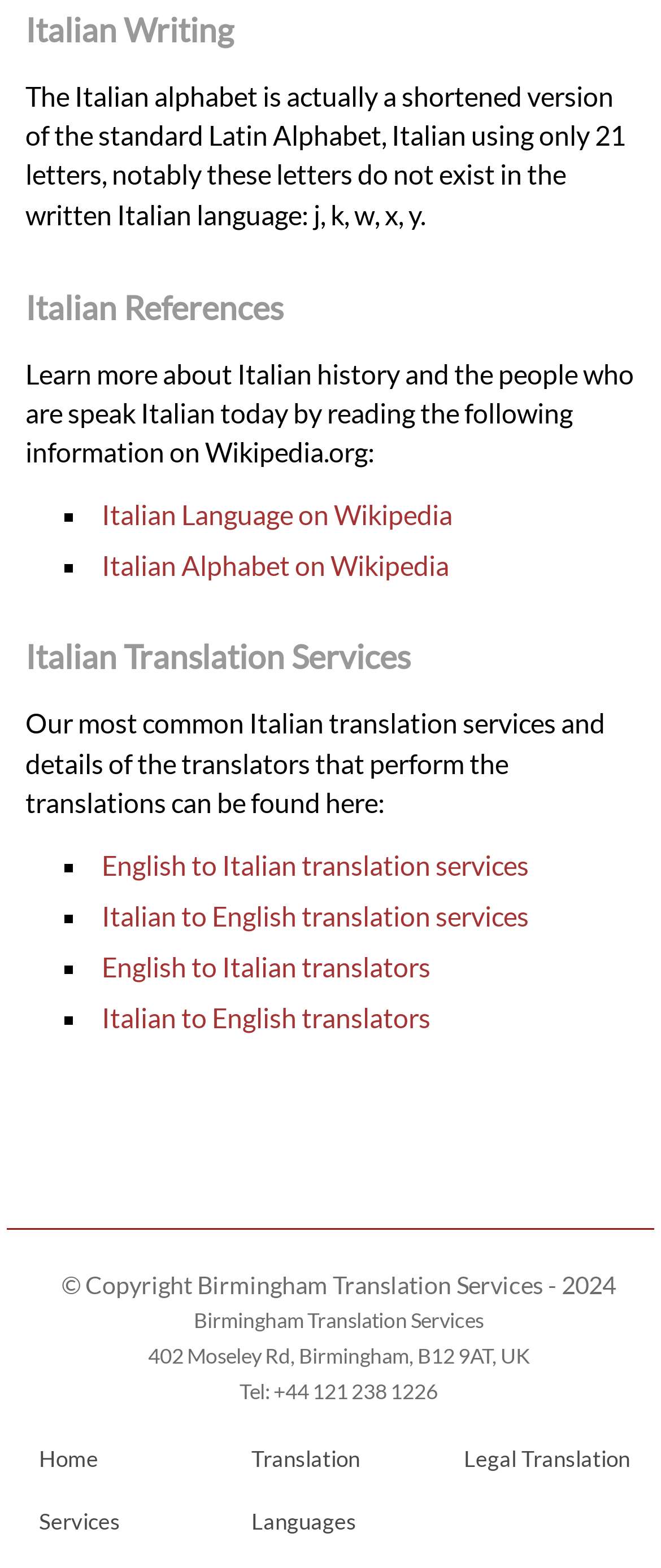Please determine the bounding box coordinates for the element that should be clicked to follow these instructions: "Check the translation services".

[0.38, 0.962, 0.65, 0.979]